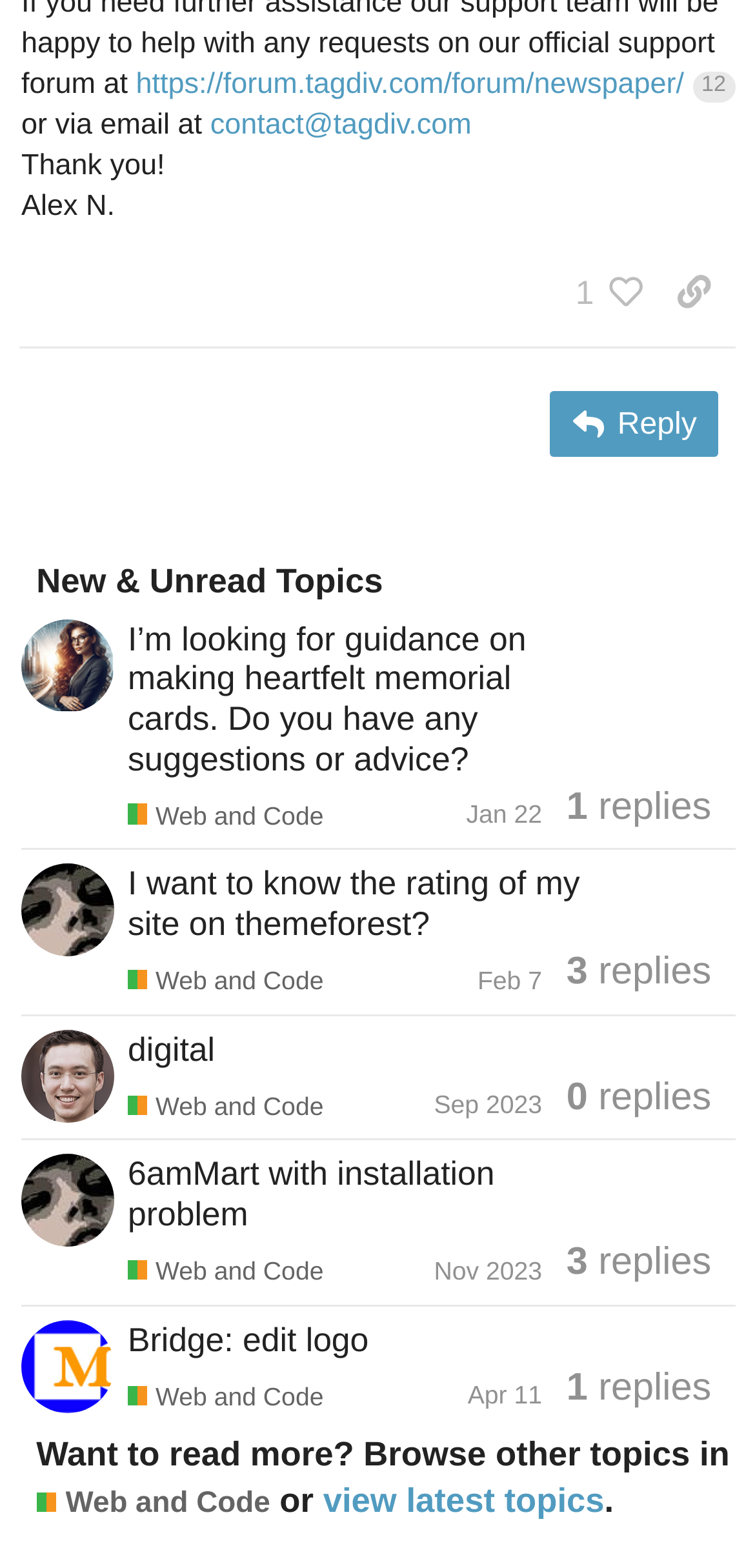Identify the bounding box coordinates of the element that should be clicked to fulfill this task: "Reply to the post". The coordinates should be provided as four float numbers between 0 and 1, i.e., [left, top, right, bottom].

[0.729, 0.25, 0.952, 0.291]